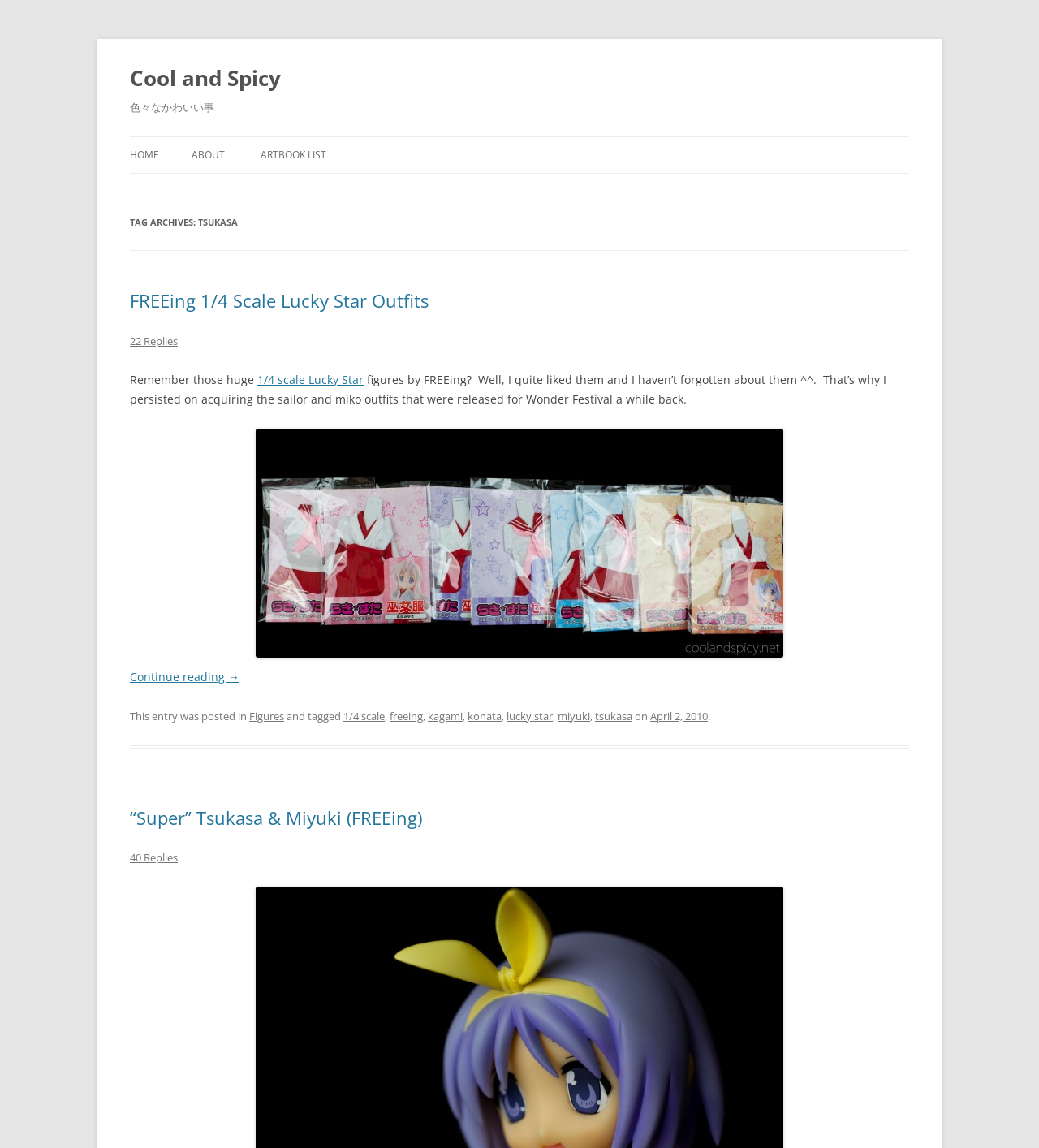Locate the primary headline on the webpage and provide its text.

Cool and Spicy